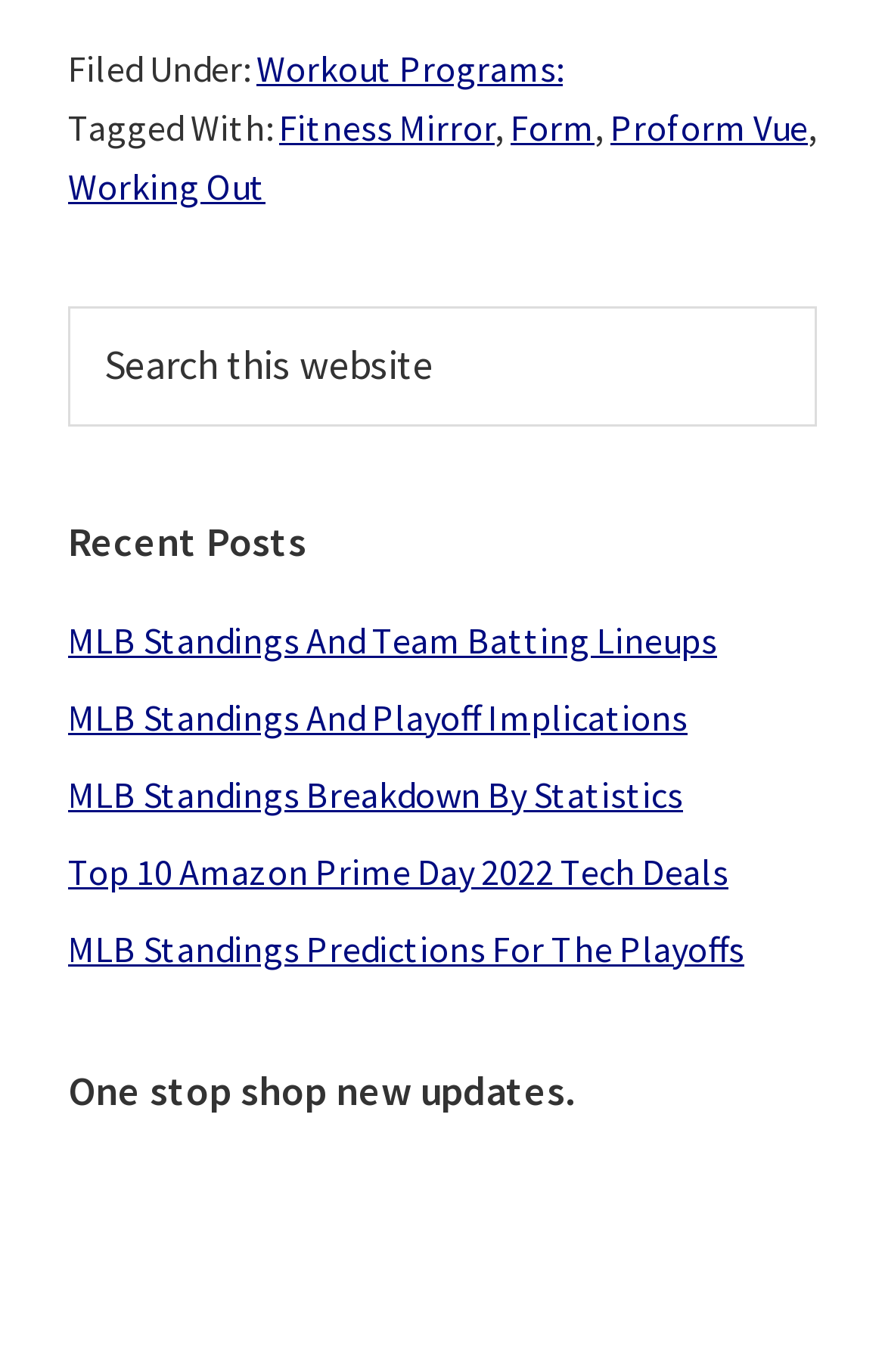Extract the bounding box coordinates of the UI element described: "Working Out". Provide the coordinates in the format [left, top, right, bottom] with values ranging from 0 to 1.

[0.077, 0.119, 0.3, 0.153]